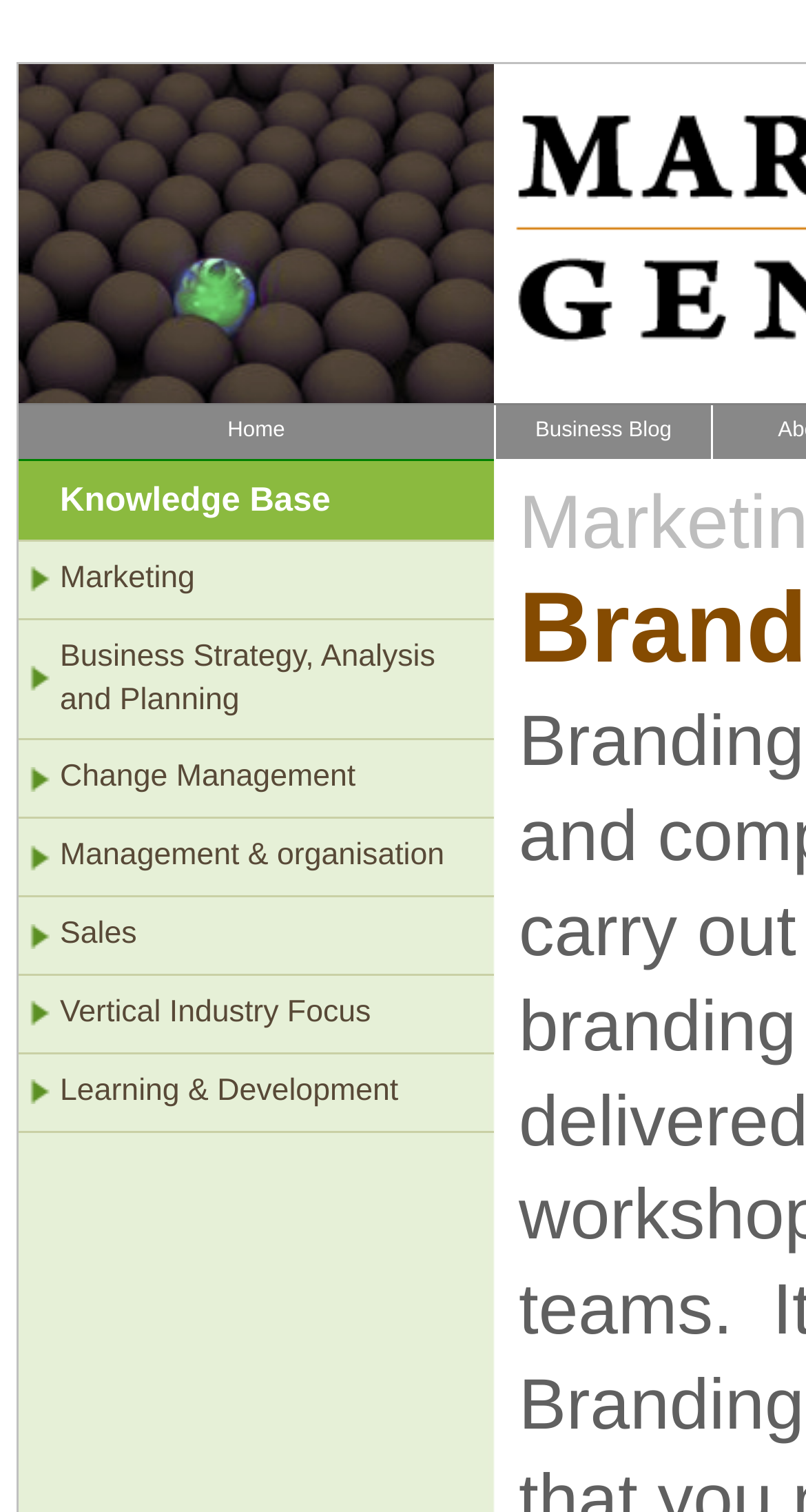Calculate the bounding box coordinates of the UI element given the description: "Business Strategy, Analysis and Planning".

[0.074, 0.421, 0.592, 0.478]